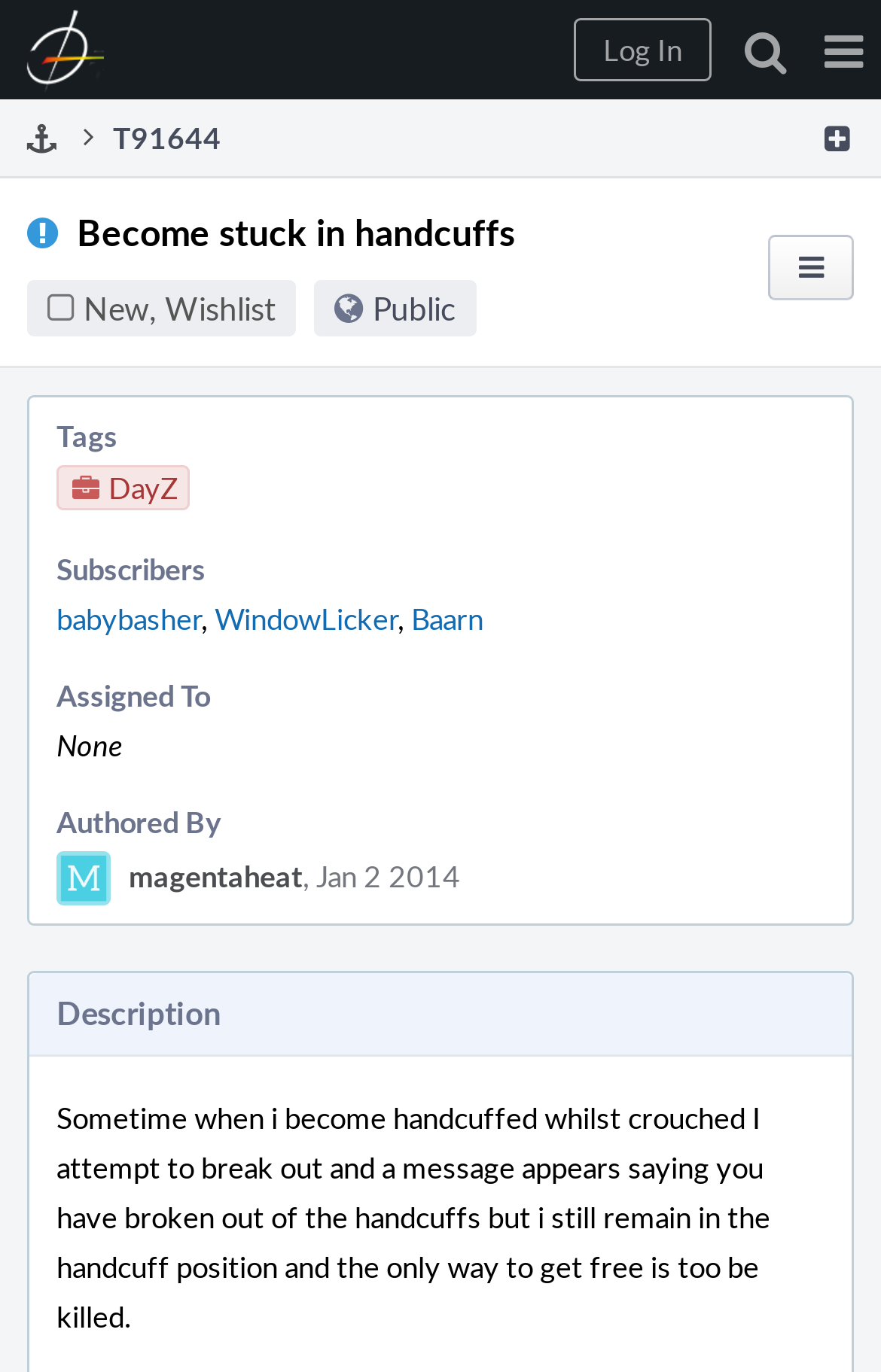Find the bounding box coordinates of the element's region that should be clicked in order to follow the given instruction: "View the Public wishlist". The coordinates should consist of four float numbers between 0 and 1, i.e., [left, top, right, bottom].

[0.423, 0.209, 0.518, 0.24]